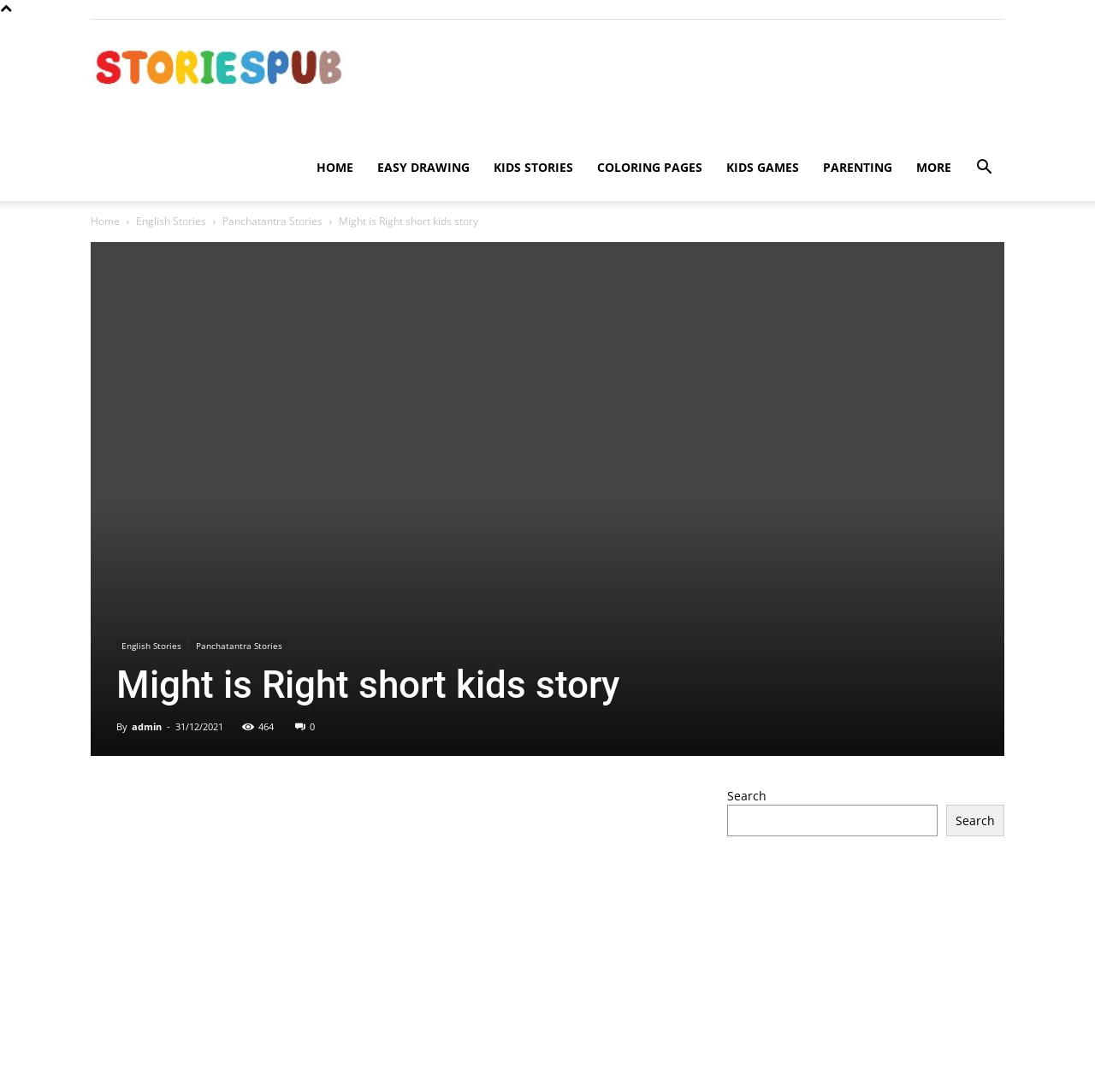How many views does the story have?
Please provide a comprehensive answer based on the visual information in the image.

The number of views can be found in the static text '464' located below the story title, which is likely to represent the number of views or reads of the story.